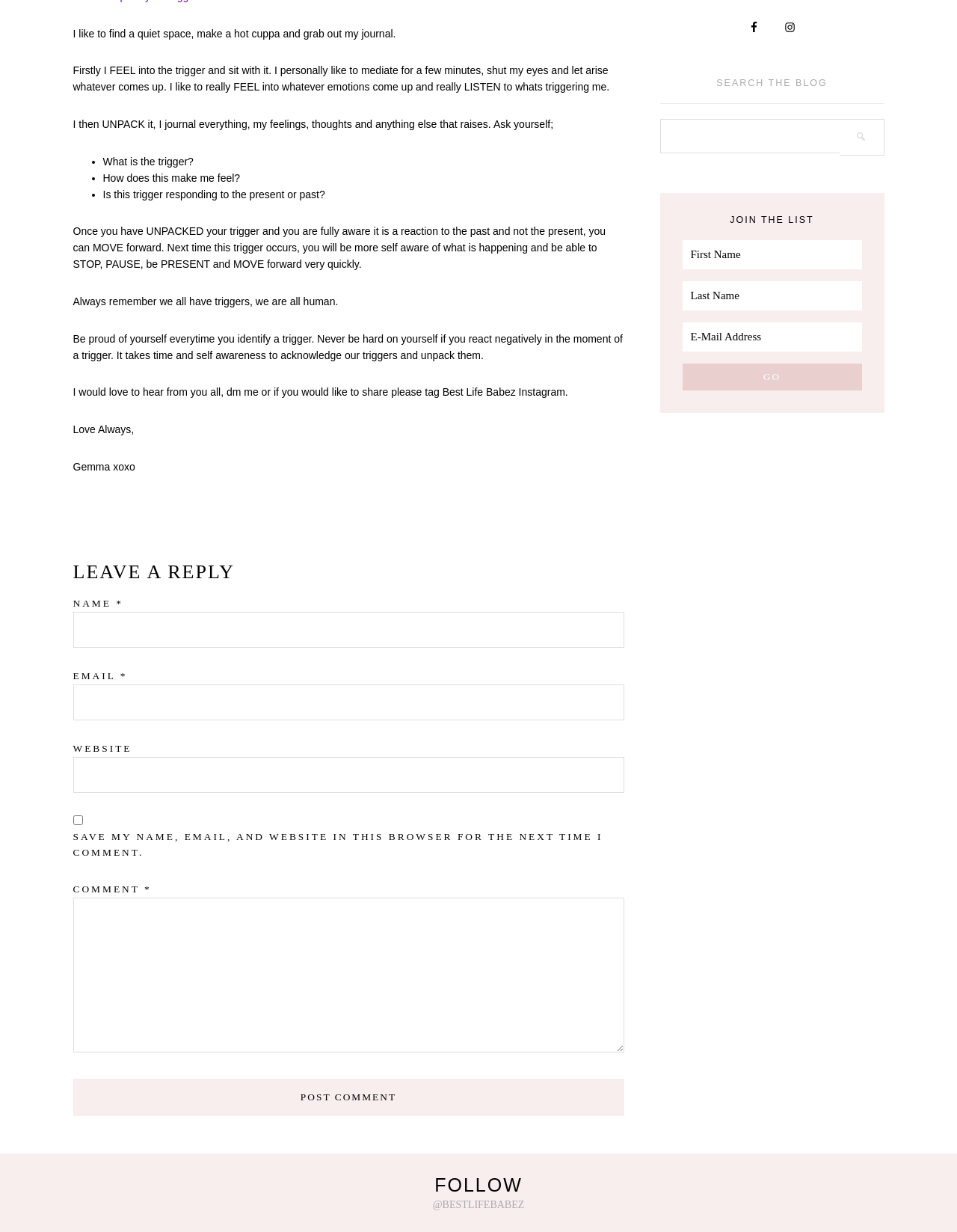Respond concisely with one word or phrase to the following query:
What is the first step to unpack a trigger?

FEEL into the trigger